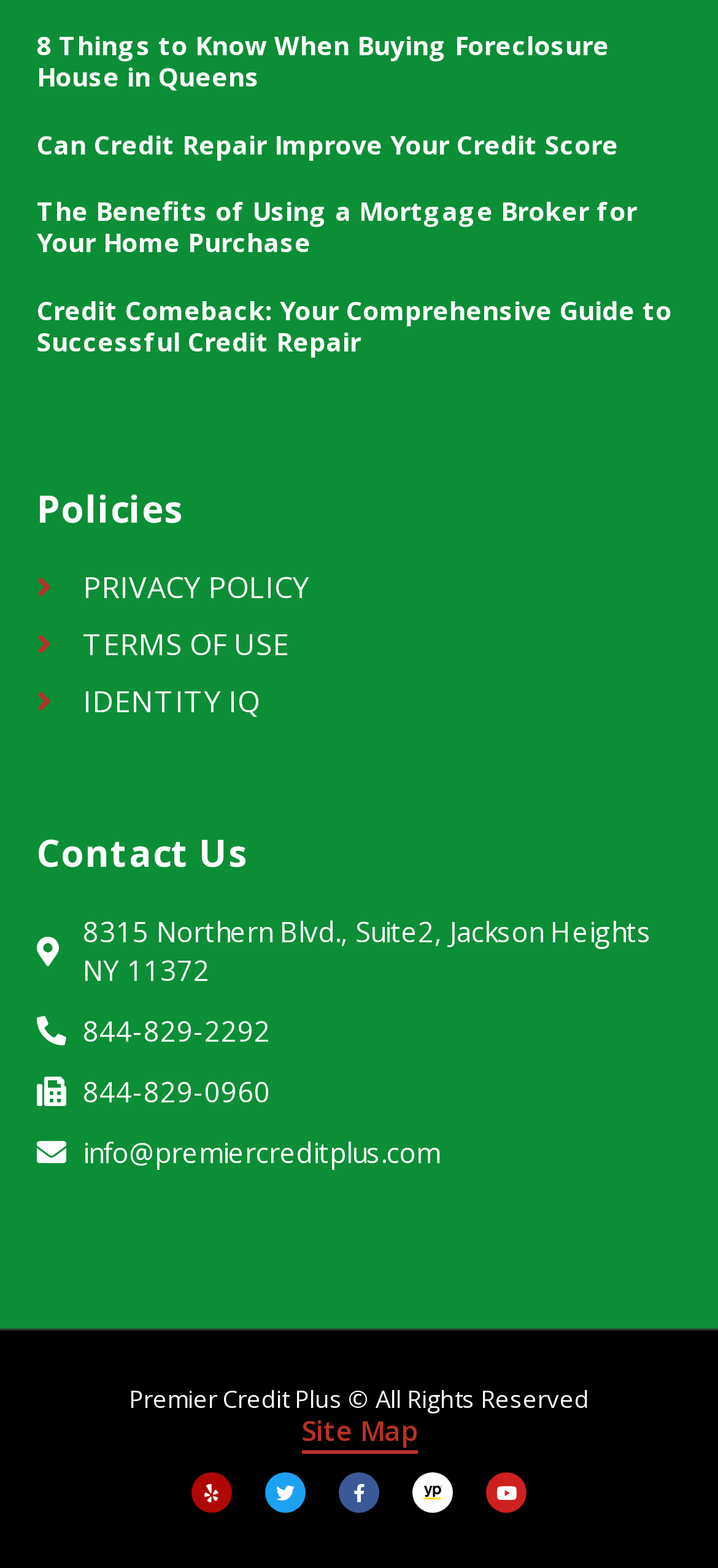Locate the bounding box coordinates of the element that should be clicked to execute the following instruction: "Learn about credit repair and its benefits".

[0.051, 0.124, 0.887, 0.166]